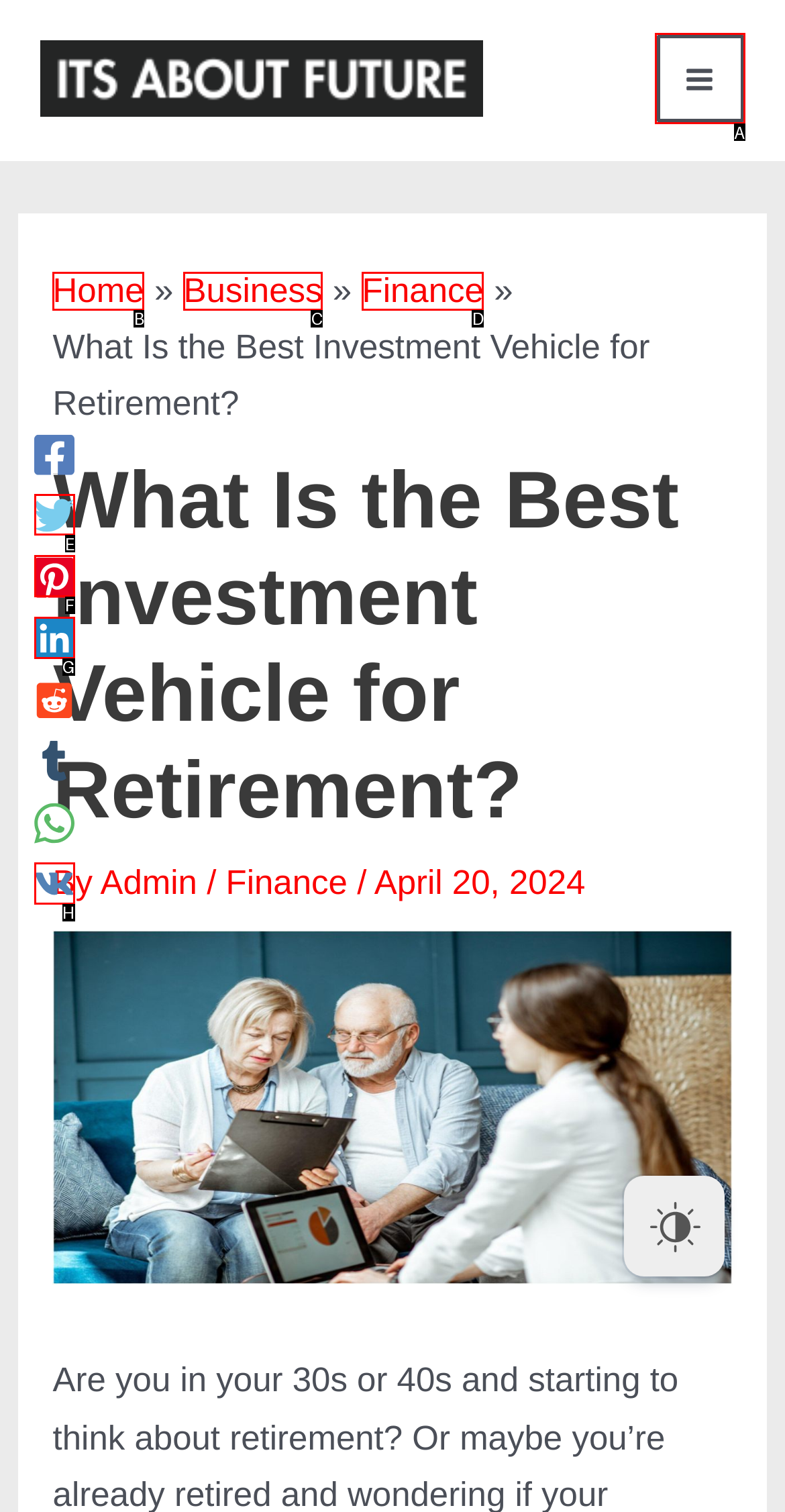Select the letter of the element you need to click to complete this task: Open the Main Menu
Answer using the letter from the specified choices.

A